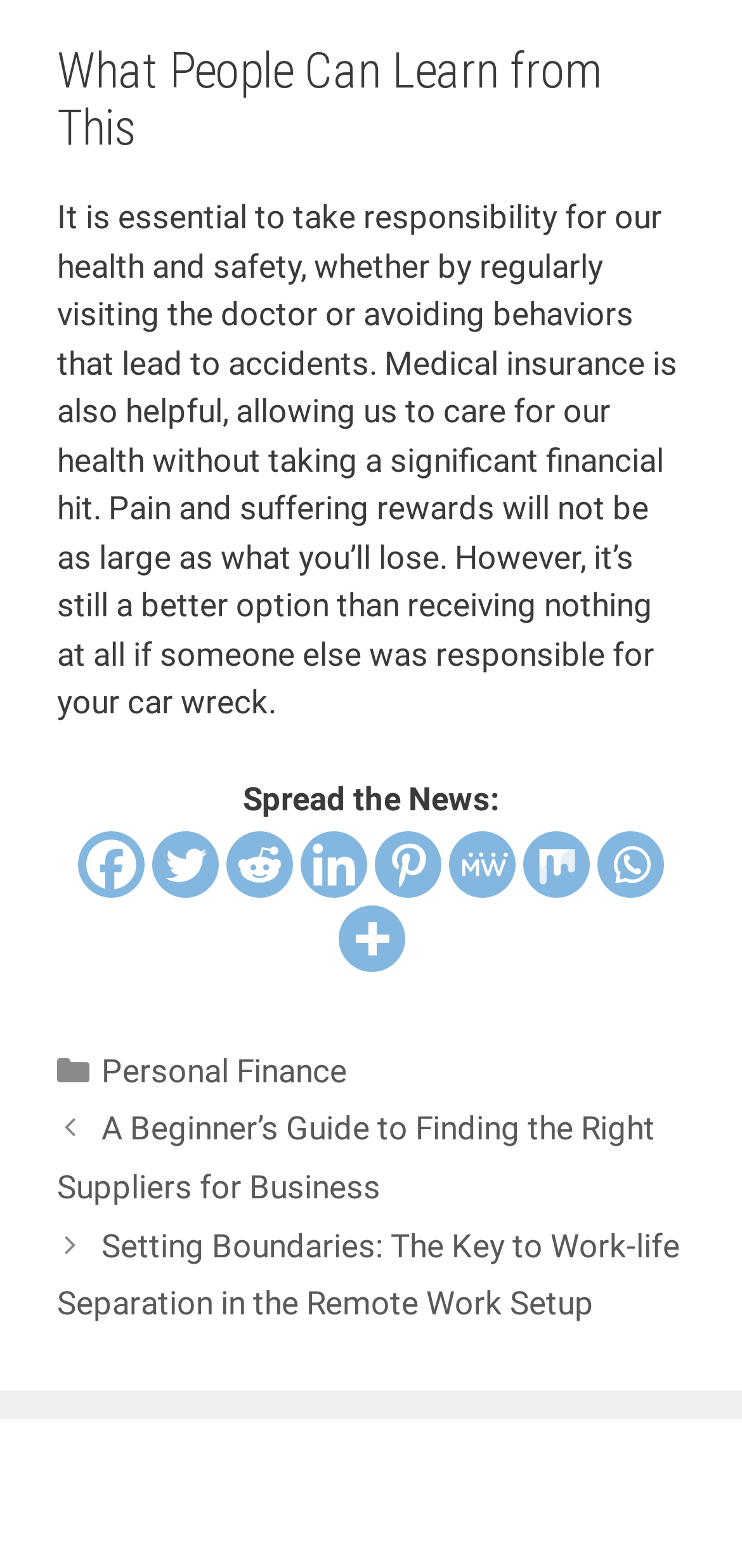Find and provide the bounding box coordinates for the UI element described with: "title="More"".

[0.455, 0.577, 0.545, 0.62]